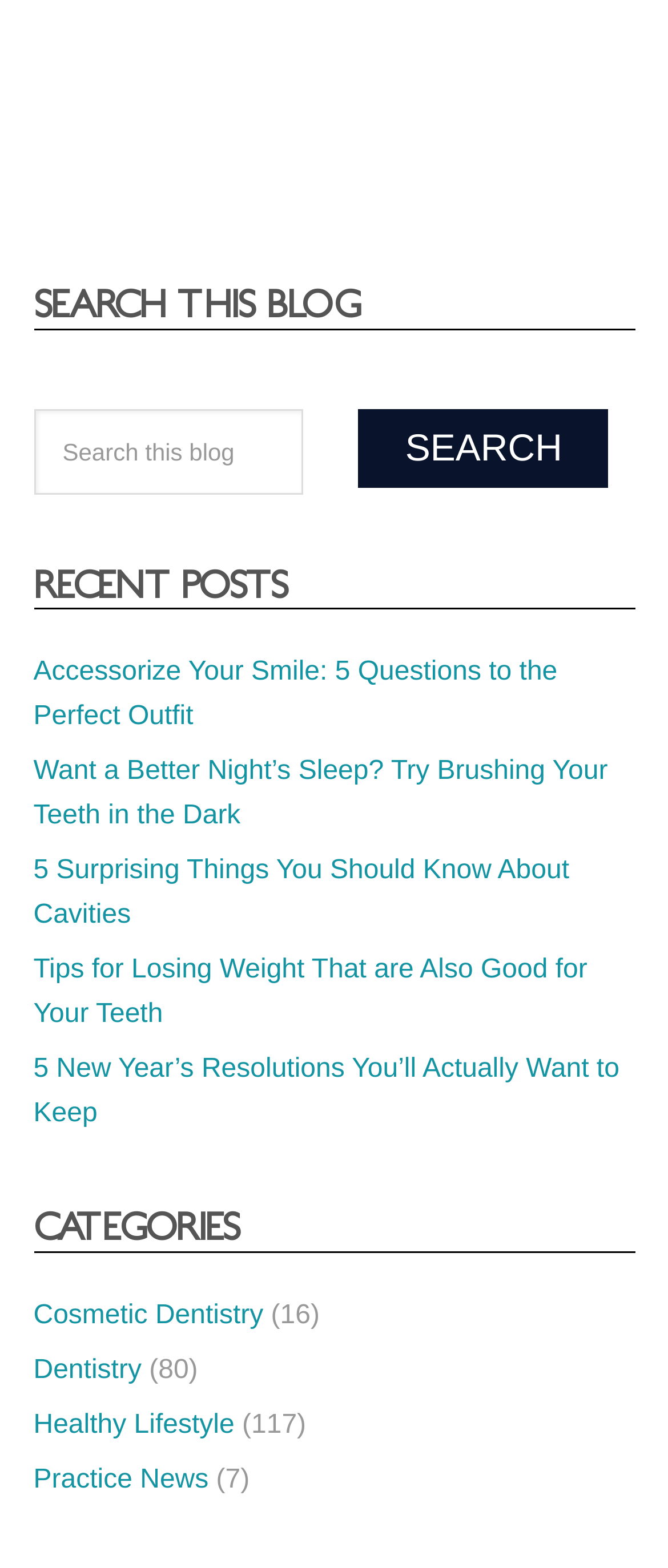Locate the bounding box coordinates of the clickable element to fulfill the following instruction: "Go to Annie Raab's website". Provide the coordinates as four float numbers between 0 and 1 in the format [left, top, right, bottom].

None